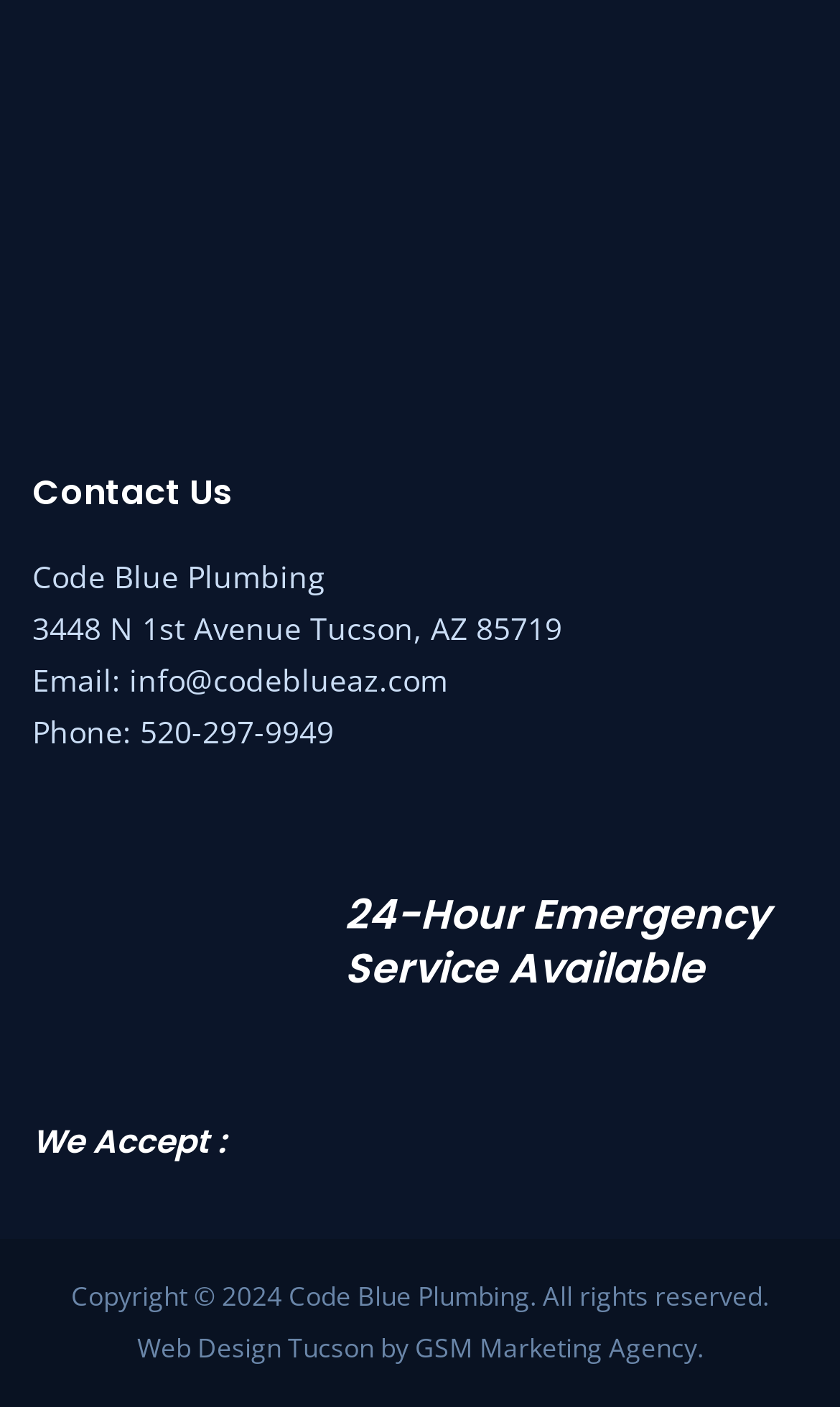Based on what you see in the screenshot, provide a thorough answer to this question: What is the email address?

The email address can be found in the link element 'info@codeblueaz.com' with bounding box coordinates [0.154, 0.469, 0.533, 0.498].